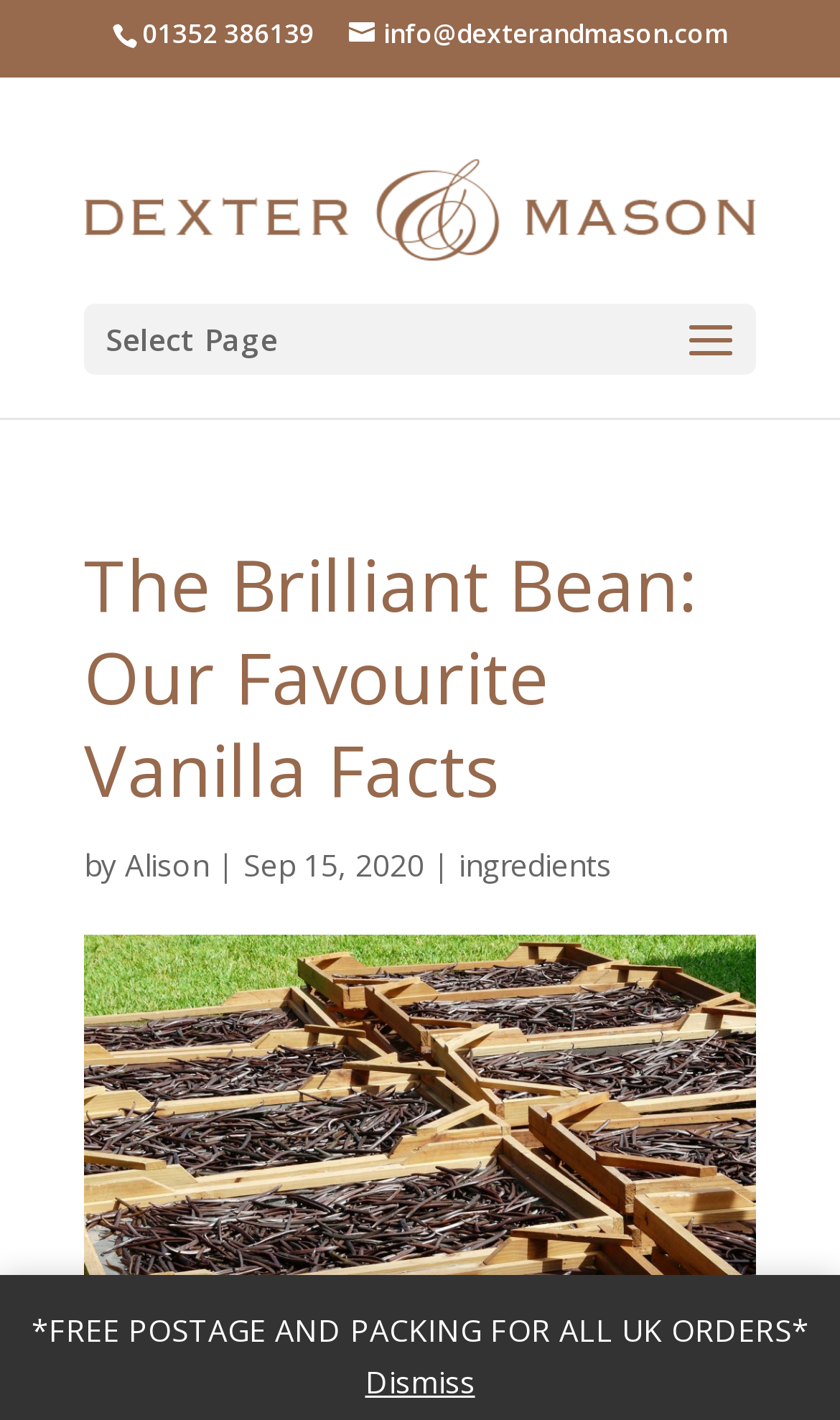Detail the various sections and features present on the webpage.

The webpage is about "The Brilliant Bean: Our Favourite Vanilla Facts" by Alison, posted on September 15, 2020. At the top, there is a header section with the website's title "Dexter and Mason" accompanied by an image, and a link to the website's homepage. Below the header, there is a navigation menu with a "Select Page" option.

The main content area is dominated by a heading that repeats the title of the webpage. Below the heading, there is a byline with the author's name, Alison, and a link to the ingredients section. The webpage also displays a promotional message at the bottom, "*FREE POSTAGE AND PACKING FOR ALL UK ORDERS*", with a "Dismiss" button next to it.

On the top-right corner, there is a contact information section with a phone number "01352 386139" and an email address "info@dexterandmason.com" as a link.